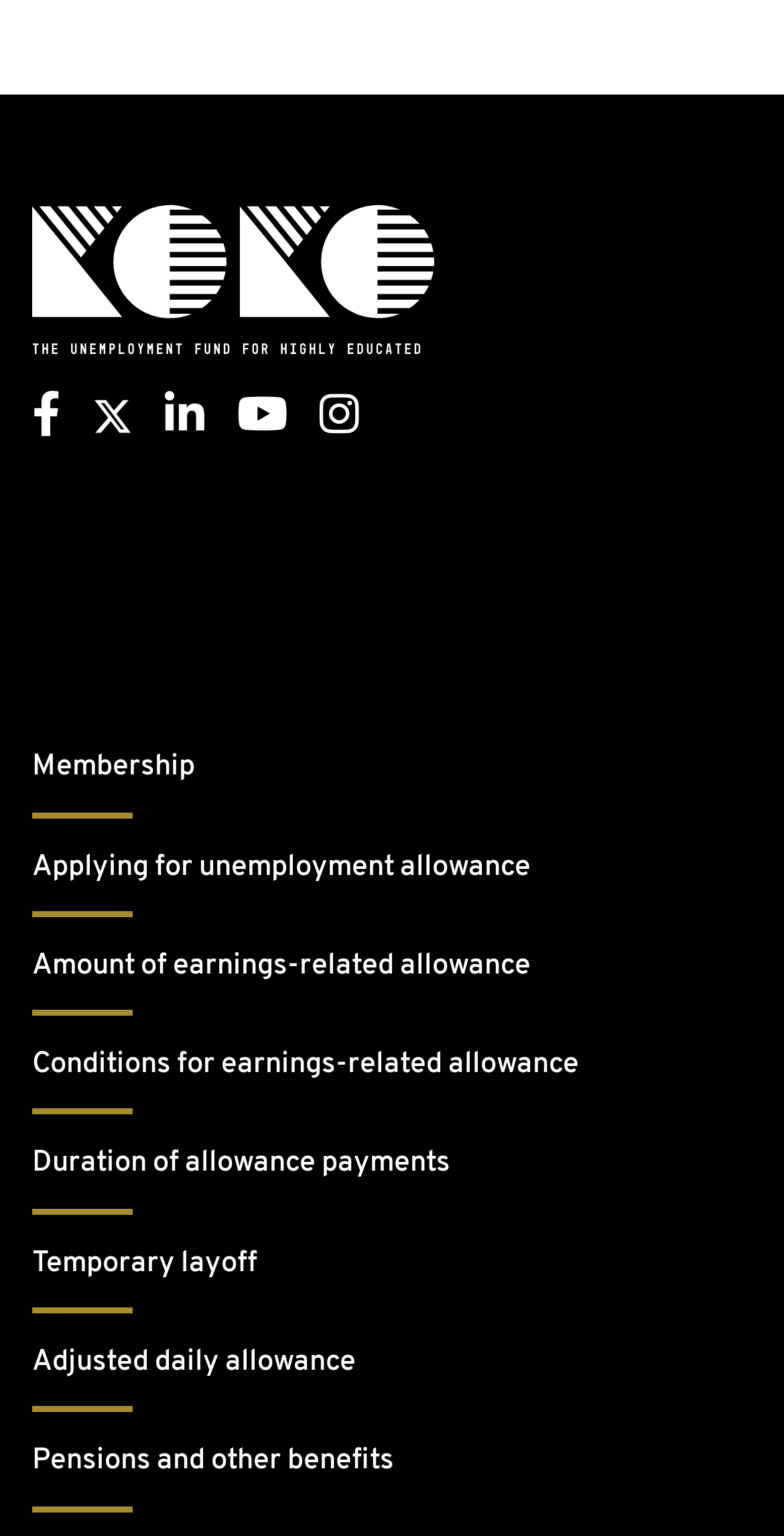Pinpoint the bounding box coordinates for the area that should be clicked to perform the following instruction: "Explore pensions and other benefits".

[0.041, 0.941, 0.918, 0.984]